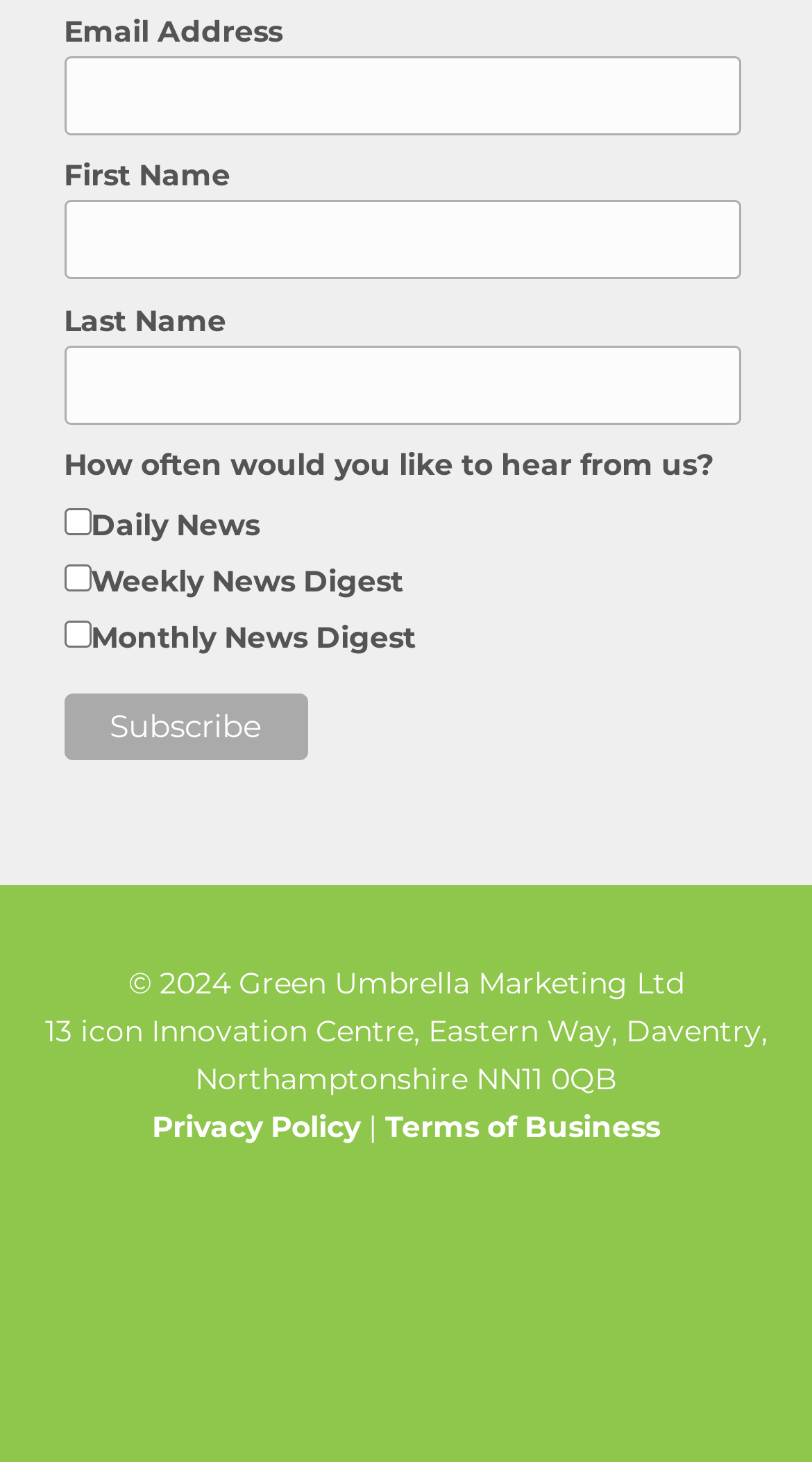Indicate the bounding box coordinates of the element that needs to be clicked to satisfy the following instruction: "Enter email address". The coordinates should be four float numbers between 0 and 1, i.e., [left, top, right, bottom].

[0.078, 0.039, 0.914, 0.093]